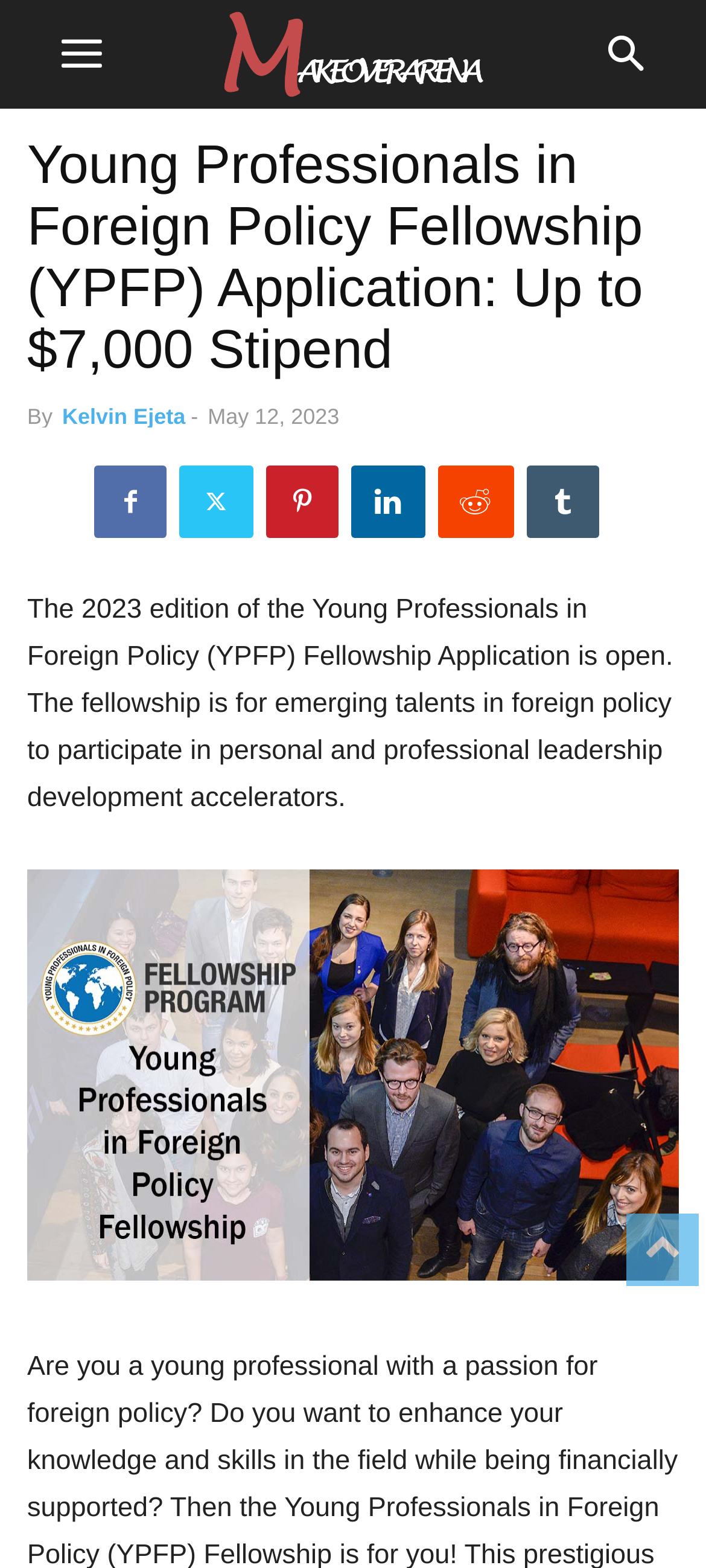What is the purpose of the YPFP Fellowship?
Can you give a detailed and elaborate answer to the question?

The answer can be found in the paragraph below the main heading, which states that the fellowship is 'for emerging talents in foreign policy to participate in personal and professional leadership development accelerators'.